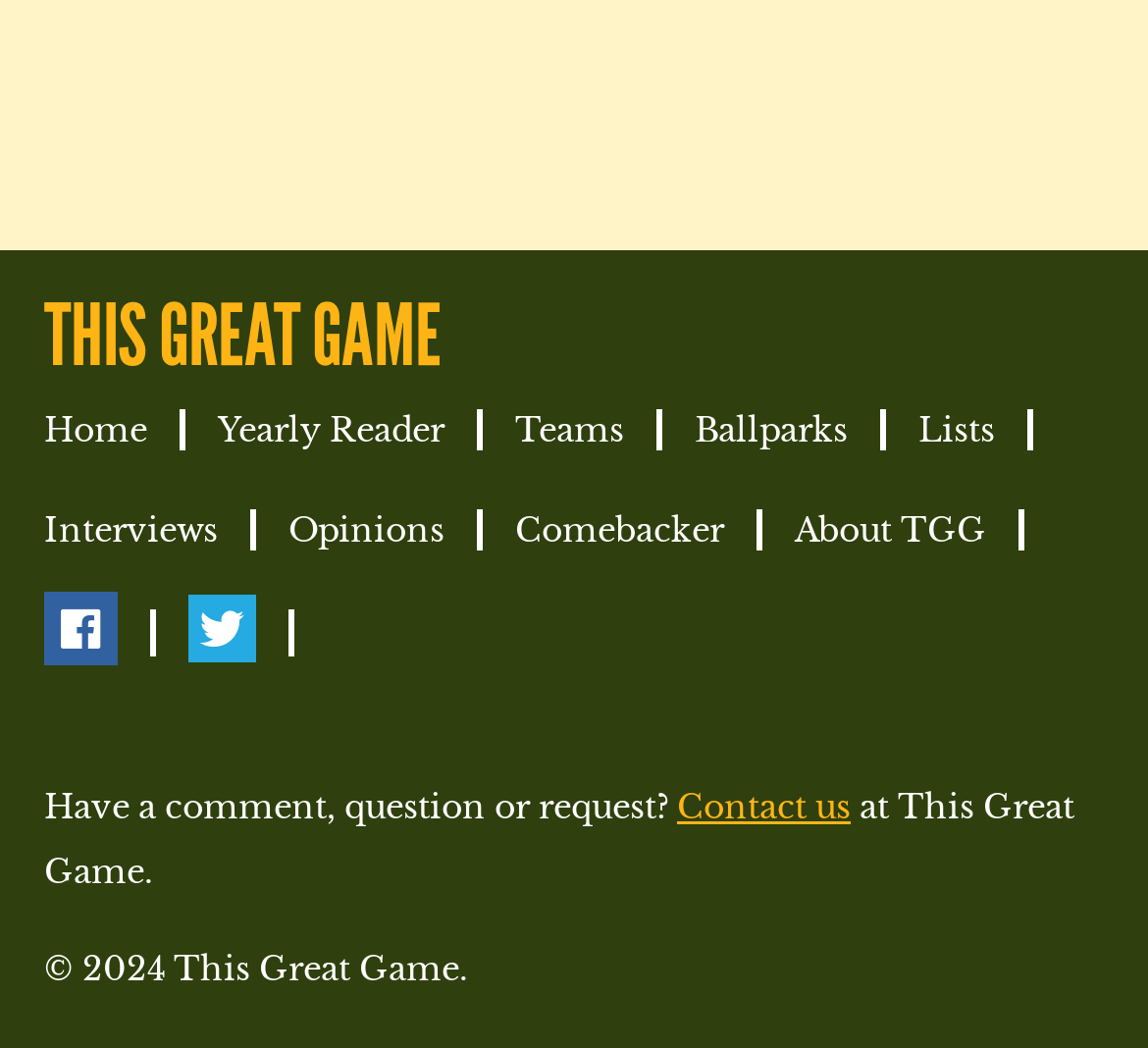Please specify the coordinates of the bounding box for the element that should be clicked to carry out this instruction: "View the 'Teams' section". The coordinates must be four float numbers between 0 and 1, formatted as [left, top, right, bottom].

[0.449, 0.39, 0.544, 0.429]